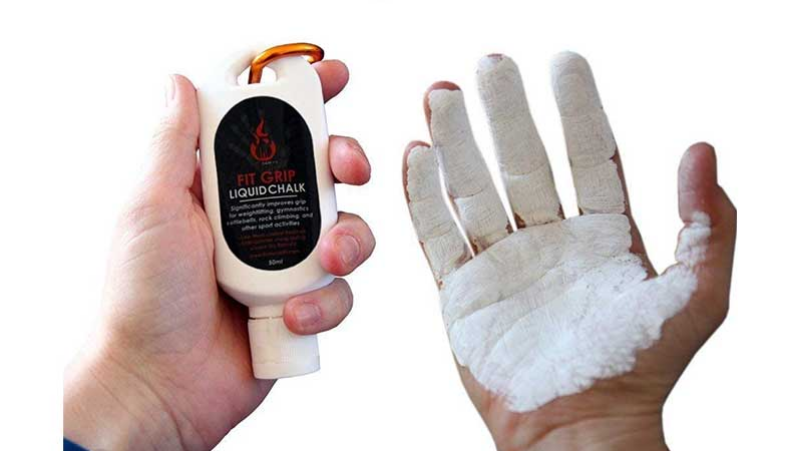Illustrate the scene in the image with a detailed description.

The image showcases a person holding a bottle of "Fit Grip Liquid Chalk," which prominently features a black label adorned with red accents. The bottle is designed for easy gripping and application. In the foreground, the person's hand exhibits a substantial amount of the liquid chalk, which has a textured, powdery appearance, emphasizing its use for enhancing grip in activities such as rock climbing or weightlifting. This visual effectively conveys the practical application and purpose of liquid chalk, highlighting its ability to provide a superior grip while engaging in various sports and fitness activities. The combination of the packaging and the applied chalk illustrates the product's functionality and appeal to fitness enthusiasts.